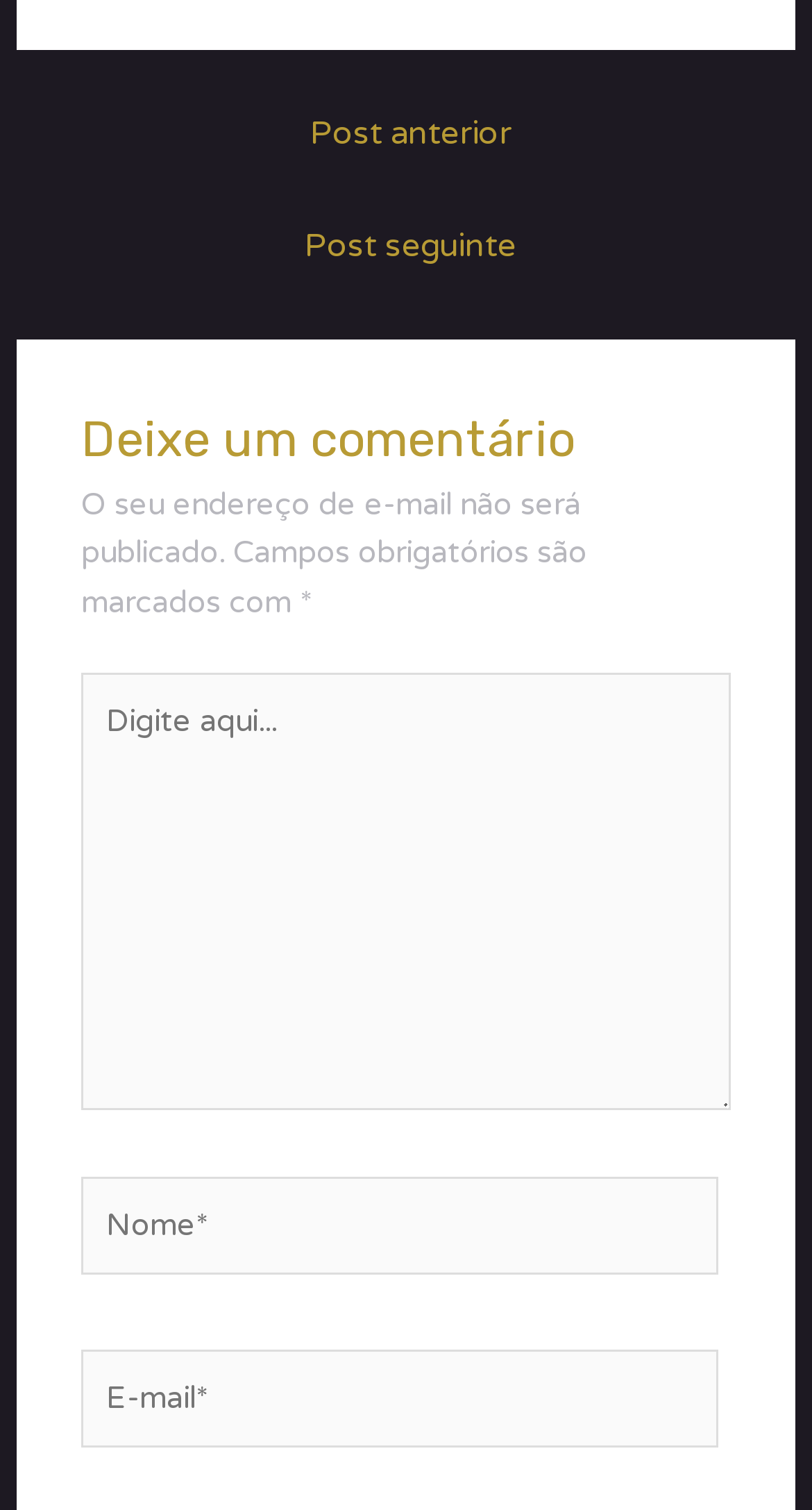Could you please study the image and provide a detailed answer to the question:
What is the message below the comment text box?

The static text 'O seu endereço de e-mail não será publicado.' is below the comment text box, which reassures users that their email address will not be made public.